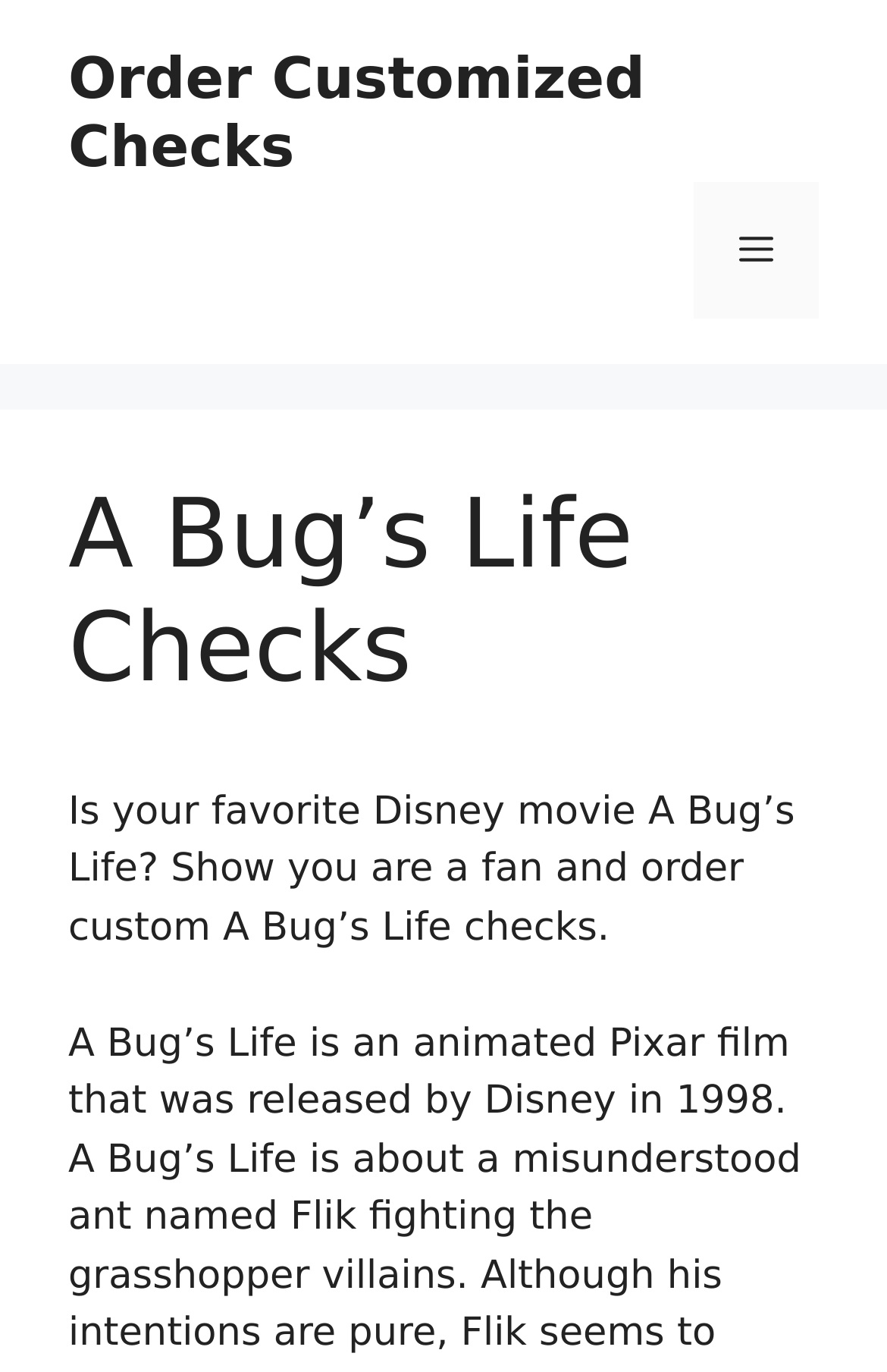Please answer the following question using a single word or phrase: 
What is the position of the navigation element?

Top right